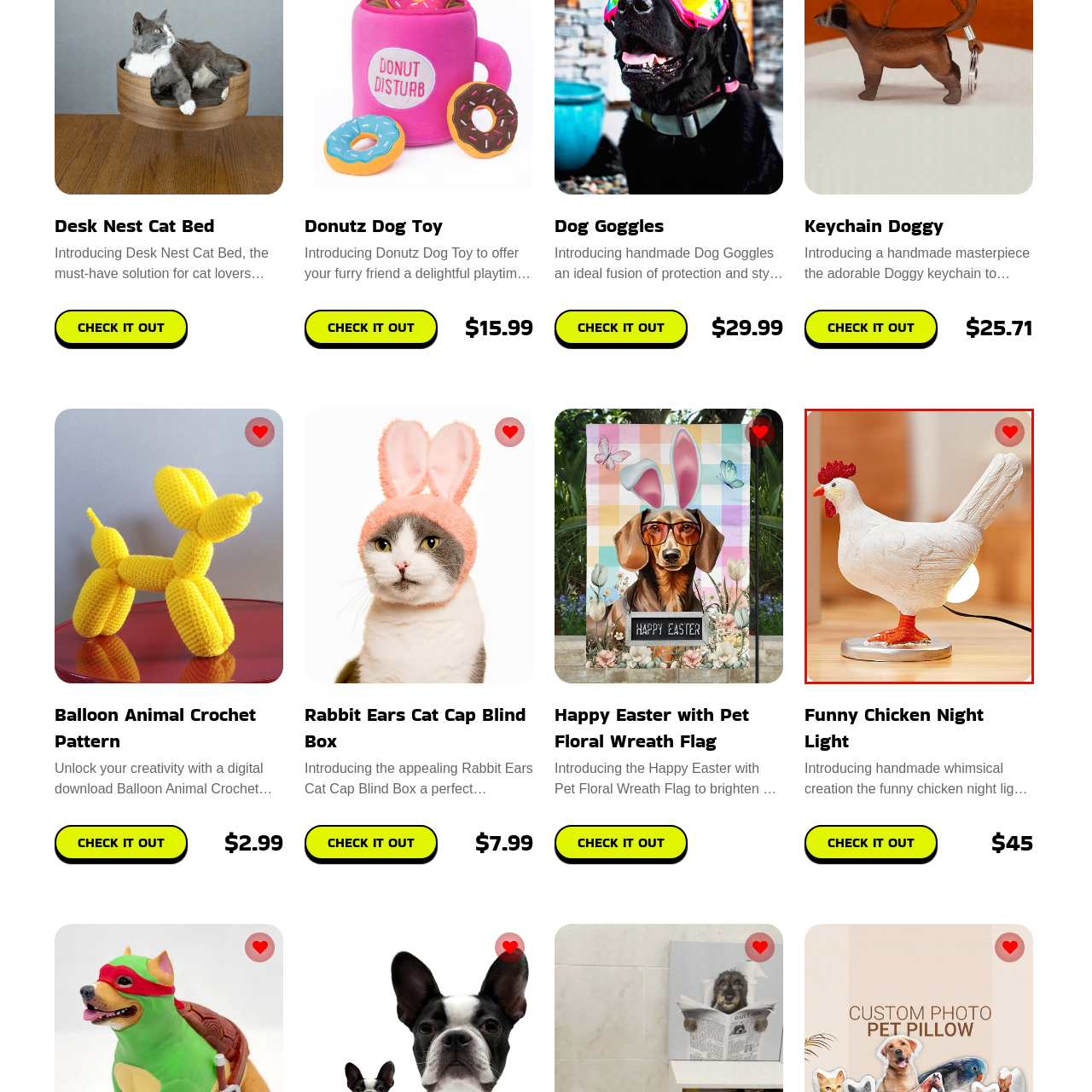What is the ideal location for the Funny Chicken Night Light?
Carefully look at the image inside the red bounding box and answer the question in a detailed manner using the visual details present.

According to the caption, the night light is ideal for adding a warm glow to bedrooms, nurseries, or any cozy nook in your home.